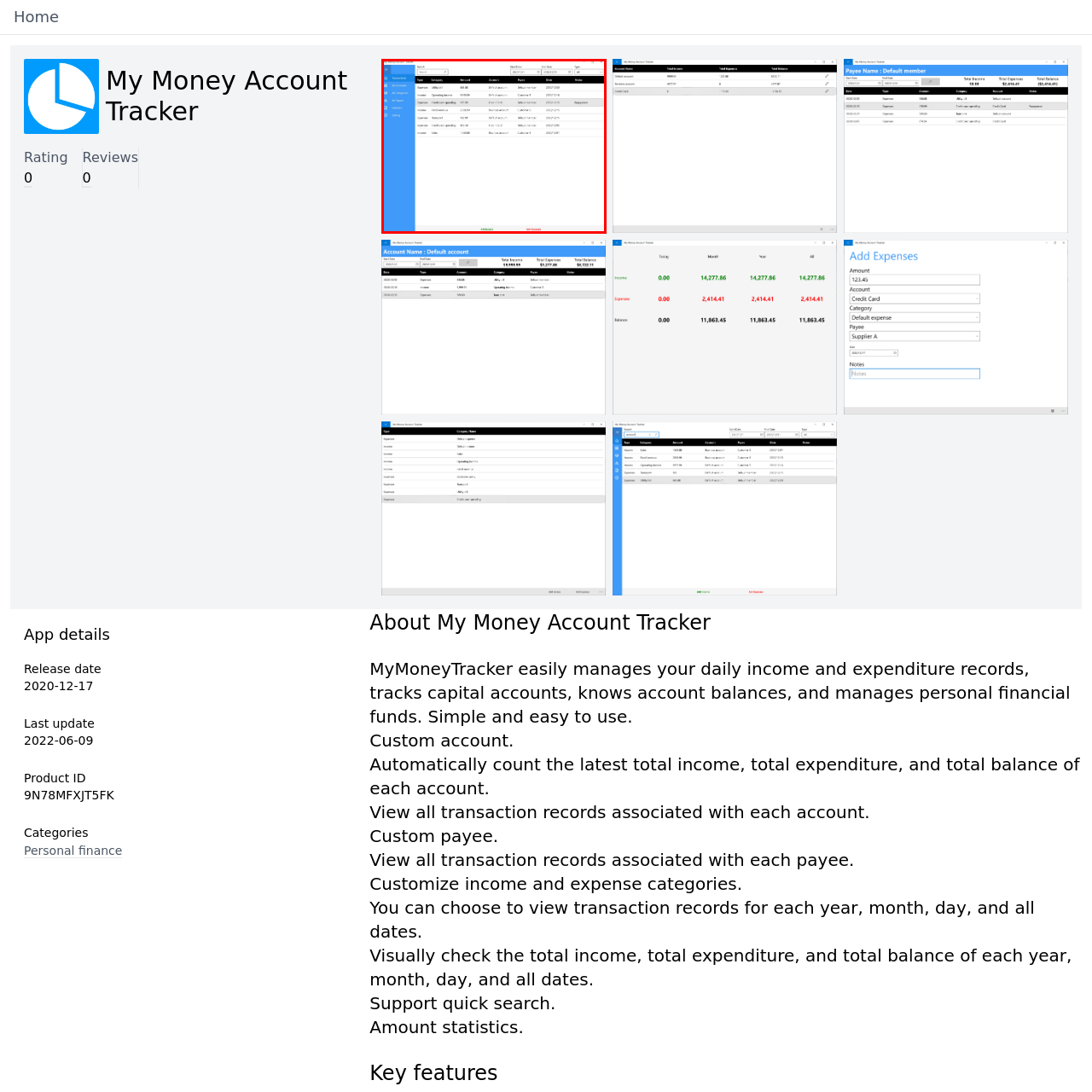What design element is used for better readability?
Focus on the section of the image outlined in red and give a thorough answer to the question.

The application's design emphasizes clarity and readability by utilizing contrasting colors for the header and rows, making it easier for users to distinguish between different sections and entries in the table.